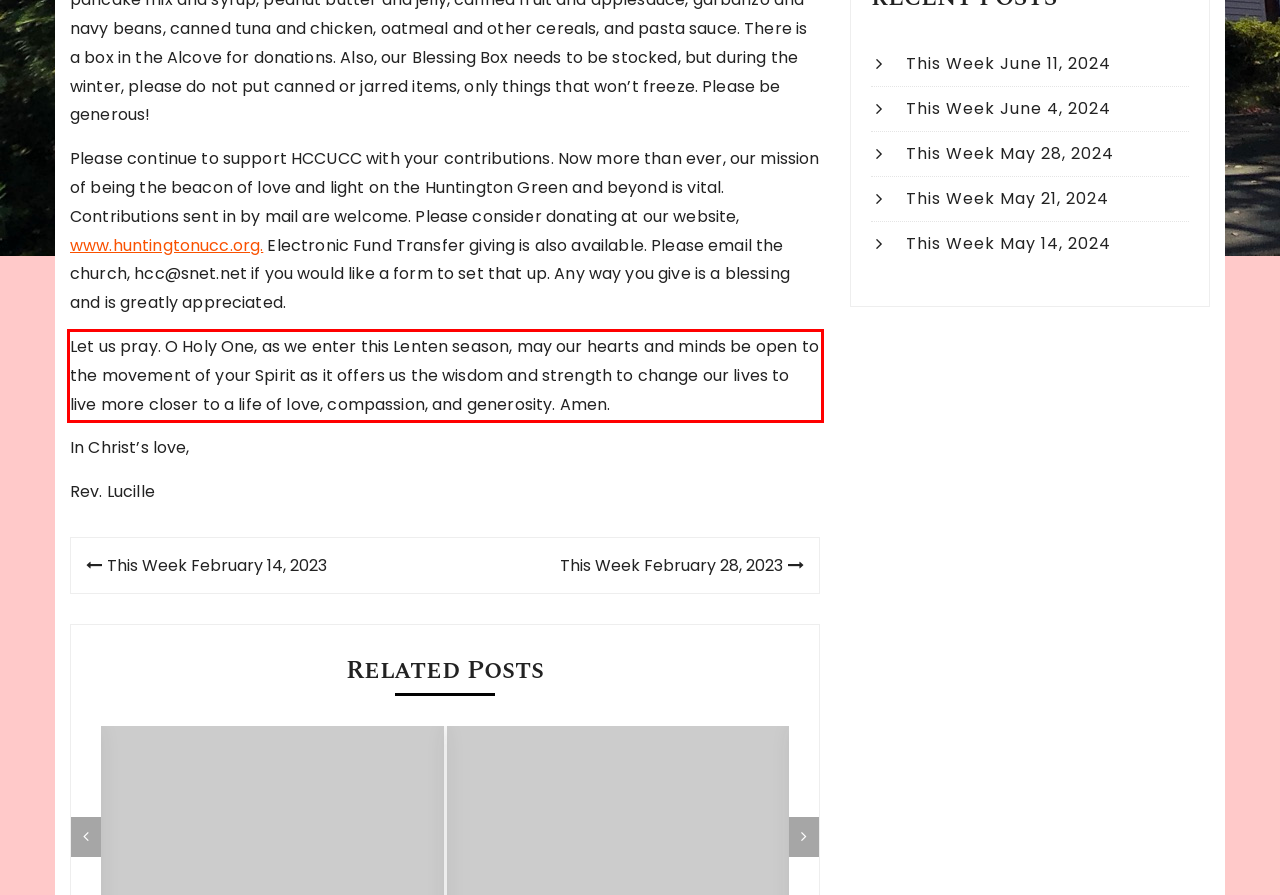Using the webpage screenshot, recognize and capture the text within the red bounding box.

Let us pray. O Holy One, as we enter this Lenten season, may our hearts and minds be open to the movement of your Spirit as it offers us the wisdom and strength to change our lives to live more closer to a life of love, compassion, and generosity. Amen.